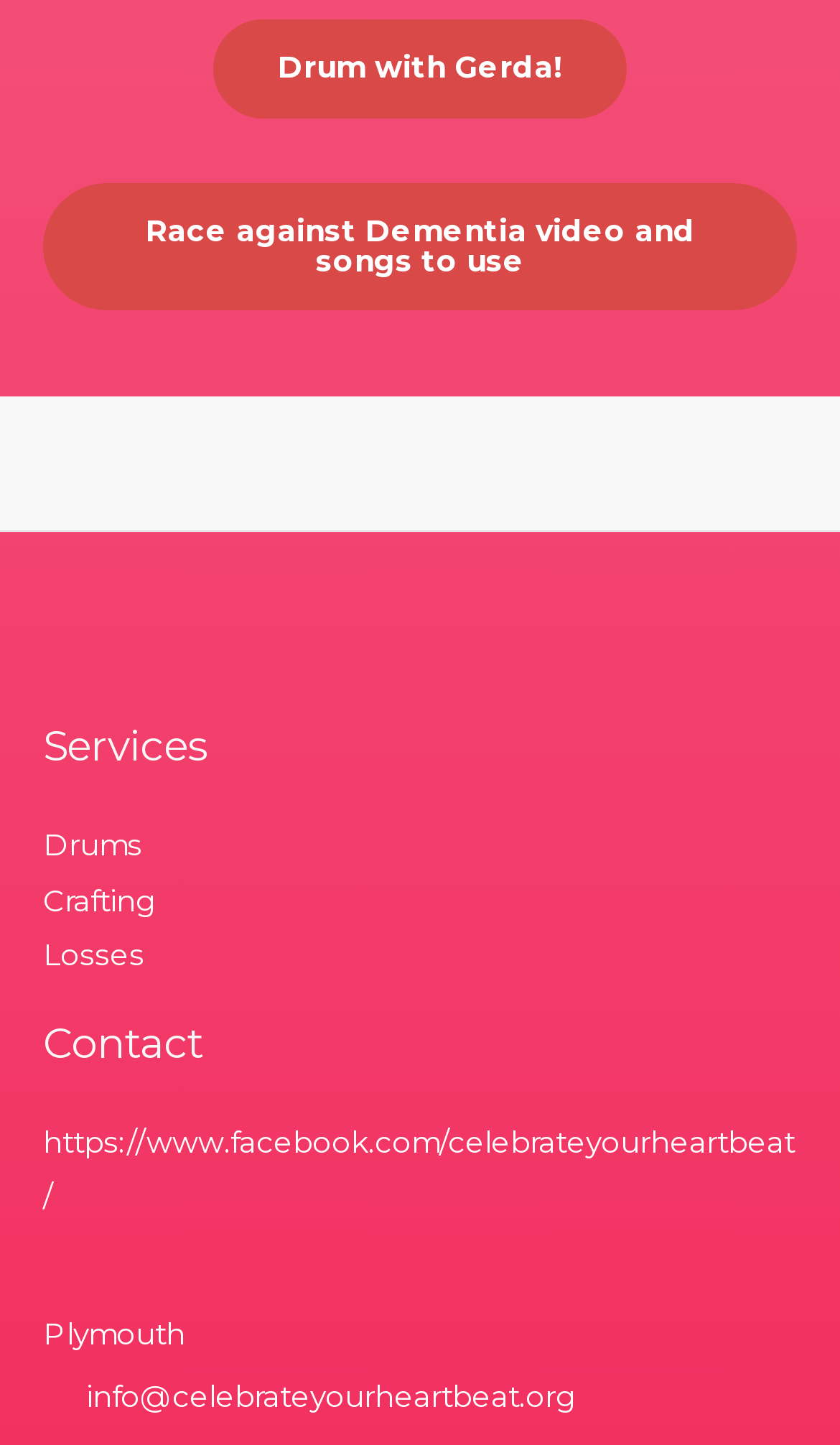How many services are offered?
Please give a detailed and elaborate explanation in response to the question.

By examining the 'Services' section in the footer, I found three links: 'Drums', 'Crafting', and 'Losses', which suggests that the website offers three services.